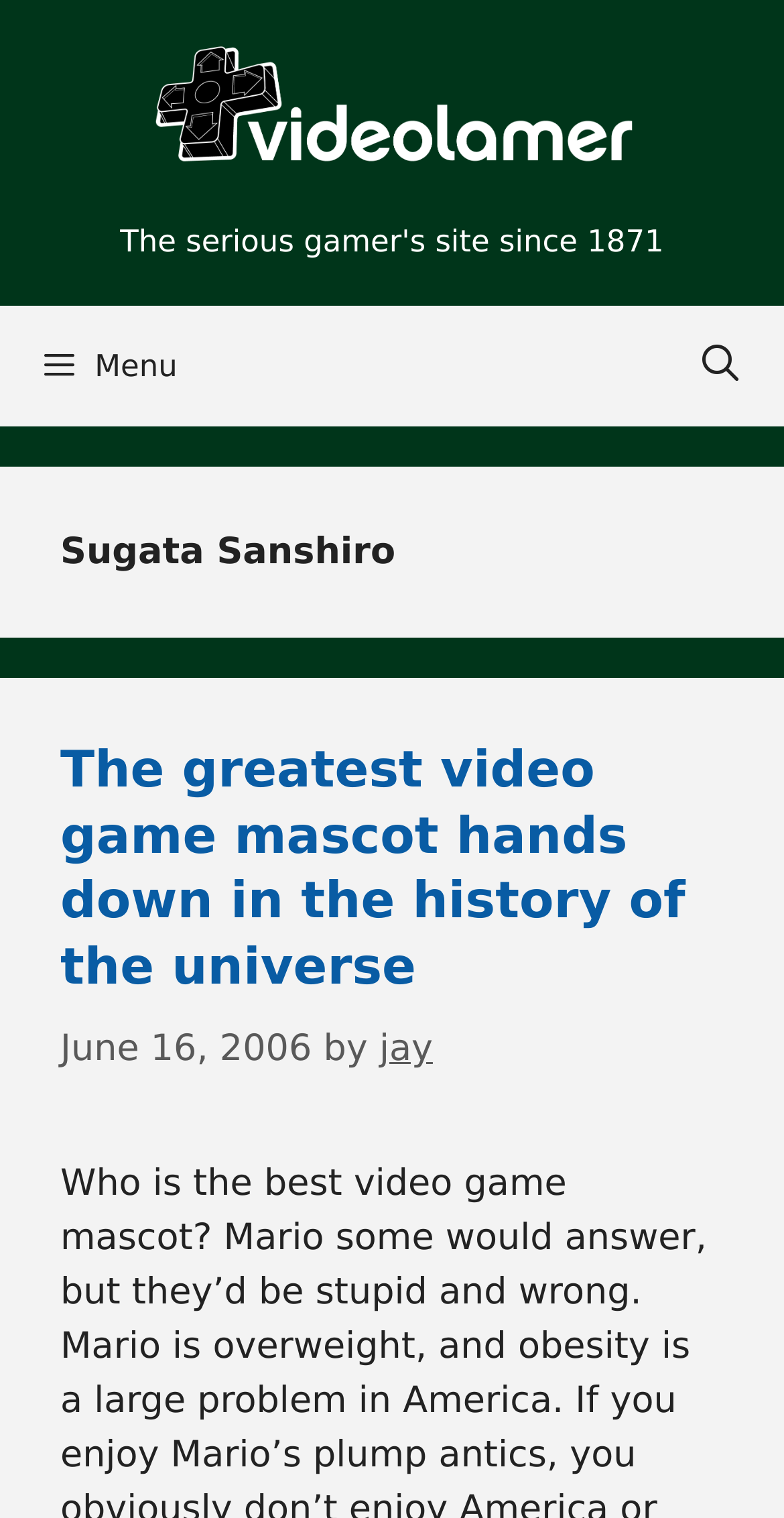Kindly respond to the following question with a single word or a brief phrase: 
When was the article about Sugata Sanshiro published?

June 16, 2006